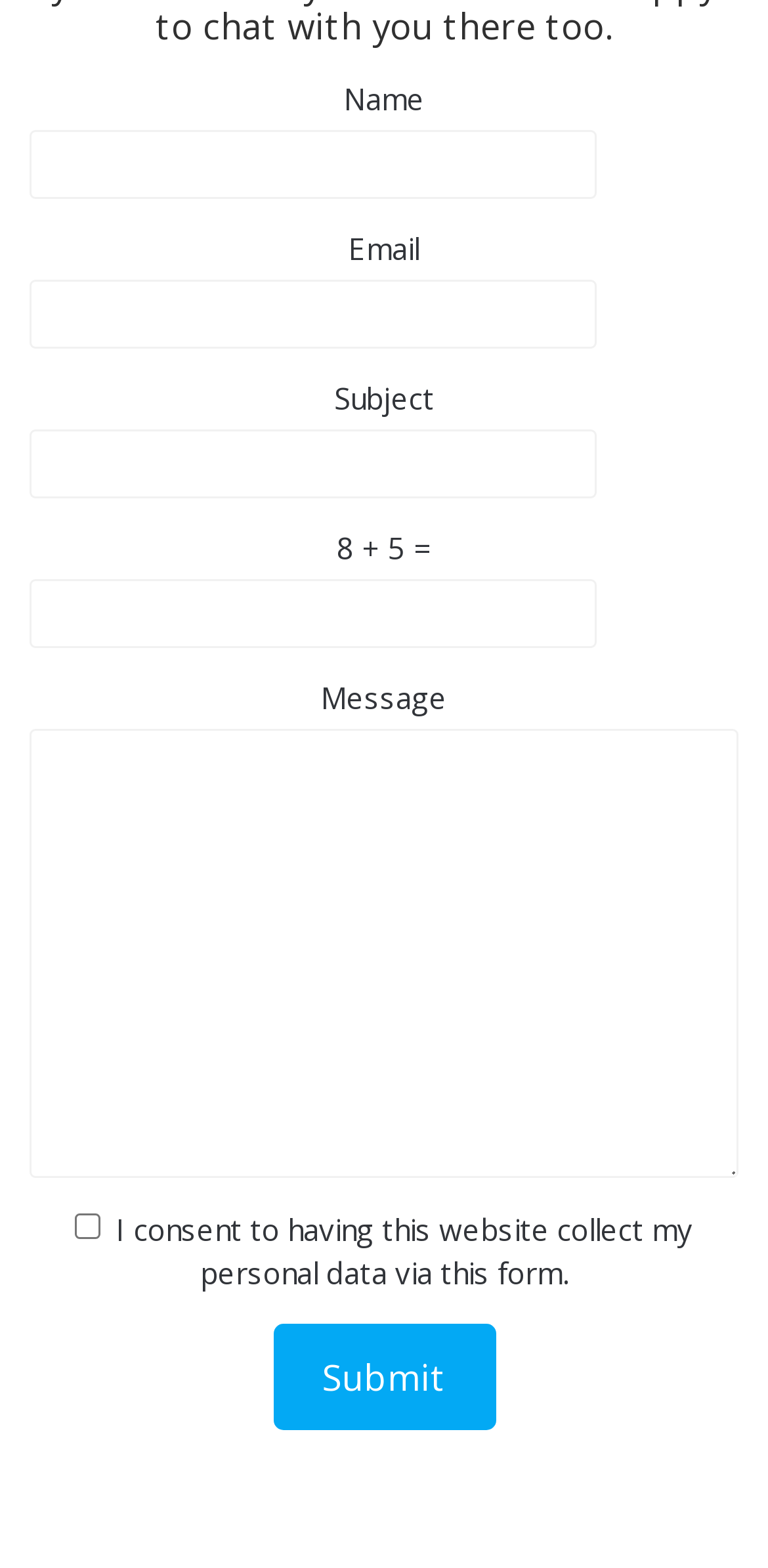Based on the element description: "Submit", identify the UI element and provide its bounding box coordinates. Use four float numbers between 0 and 1, [left, top, right, bottom].

[0.355, 0.844, 0.645, 0.911]